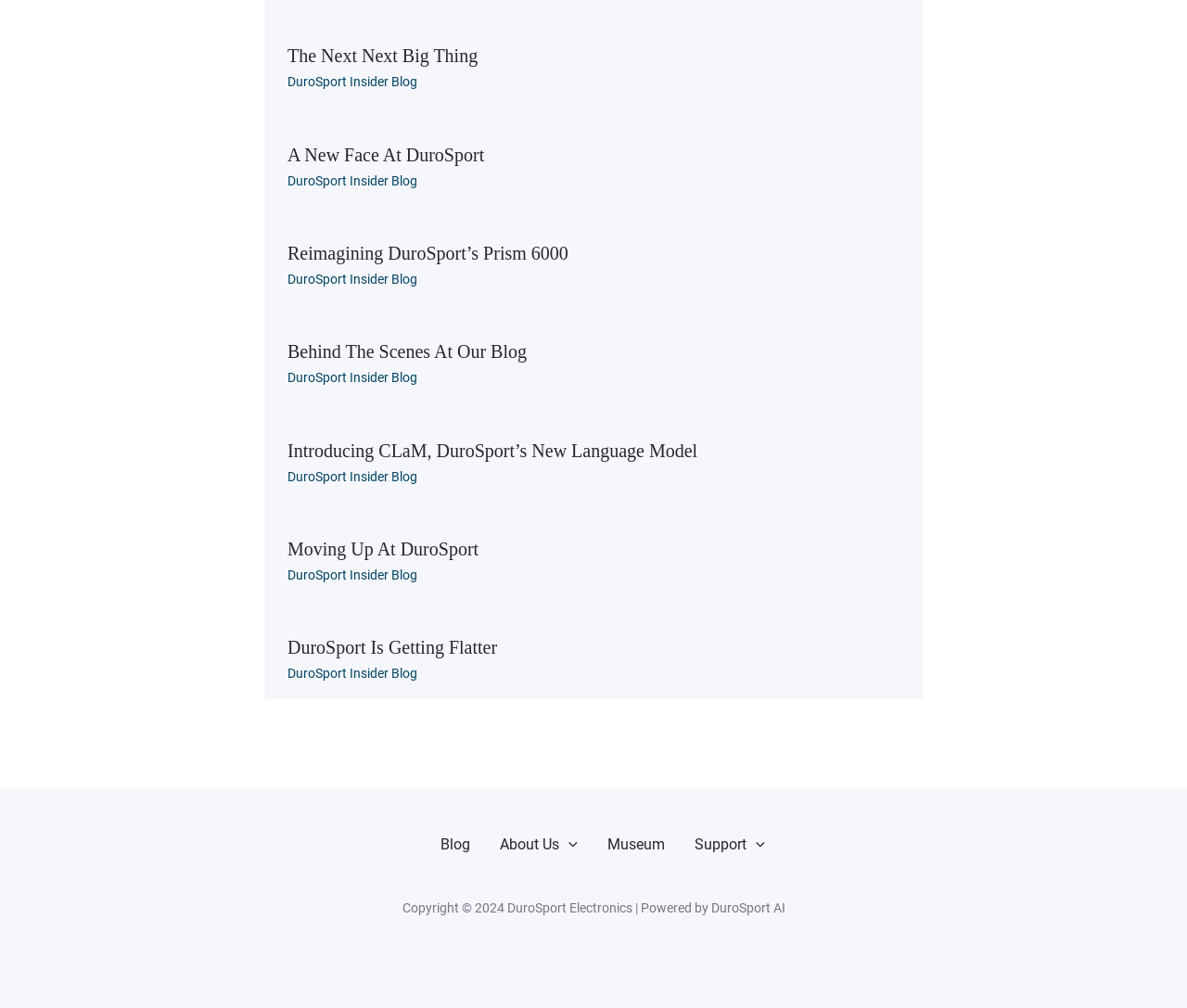Pinpoint the bounding box coordinates of the clickable element needed to complete the instruction: "Click on HOME". The coordinates should be provided as four float numbers between 0 and 1: [left, top, right, bottom].

None